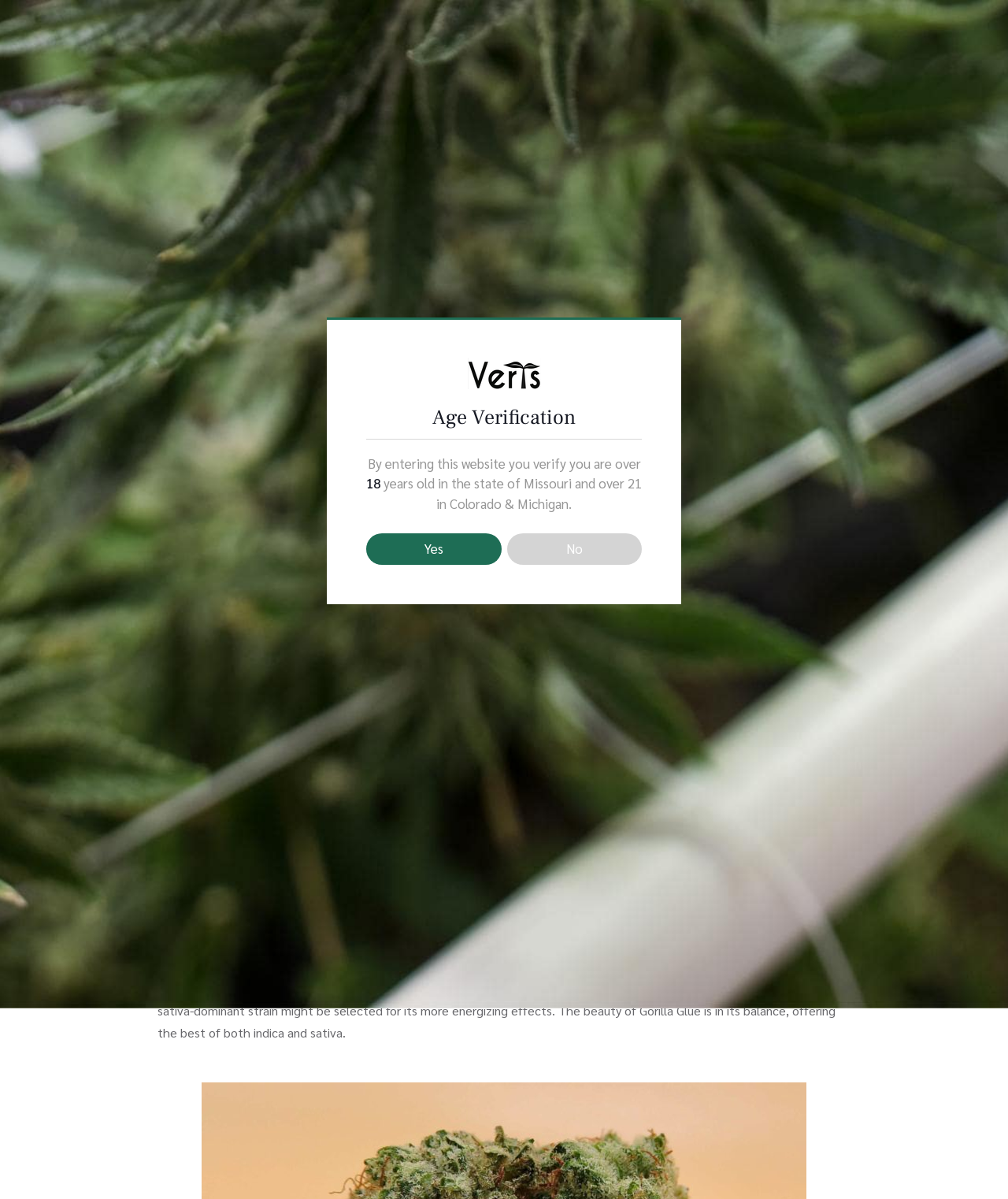Please determine the bounding box coordinates for the UI element described as: "indica and sativa".

[0.412, 0.723, 0.501, 0.736]